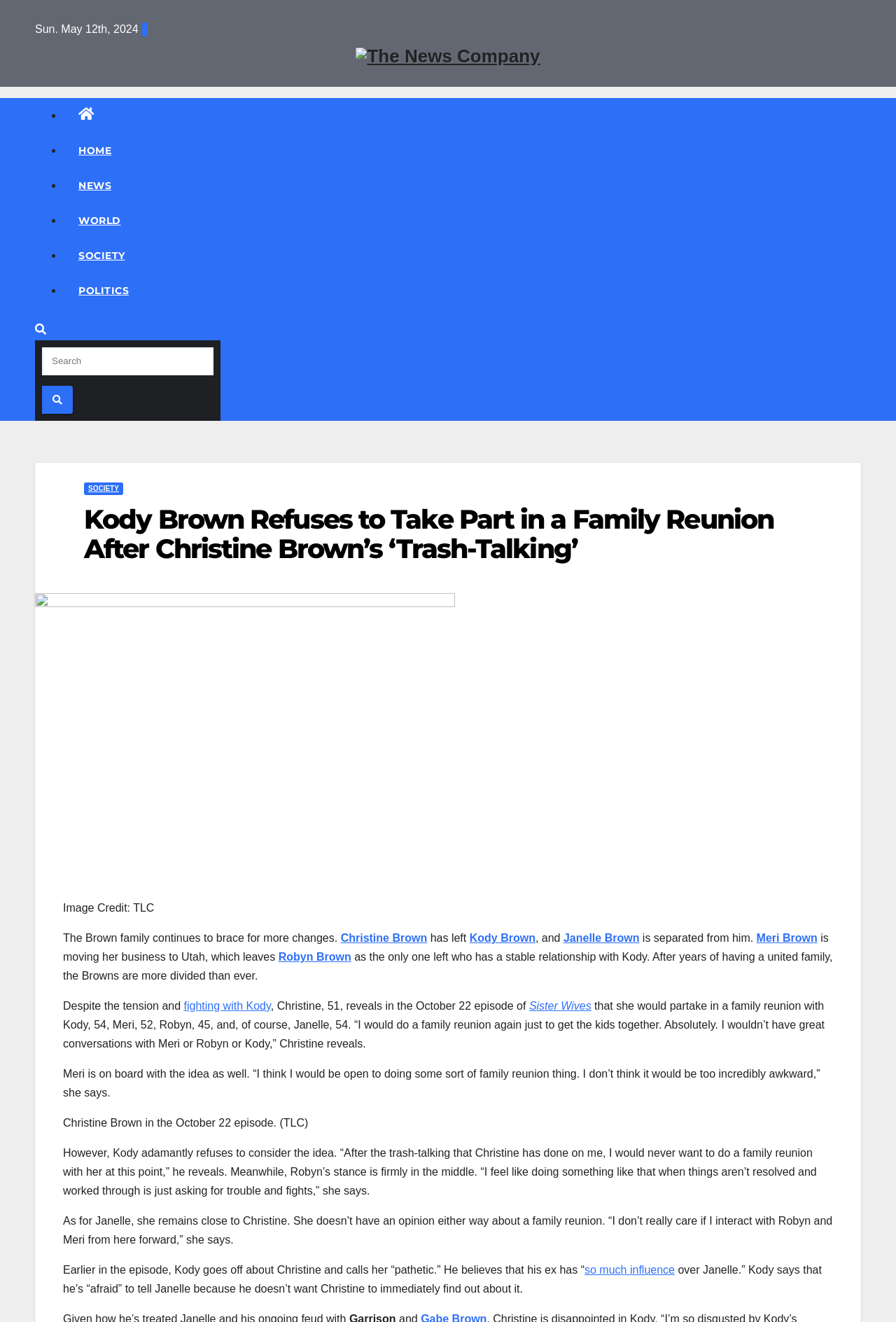What is the date mentioned in the webpage?
Look at the screenshot and give a one-word or phrase answer.

Sun. May 12th, 2024